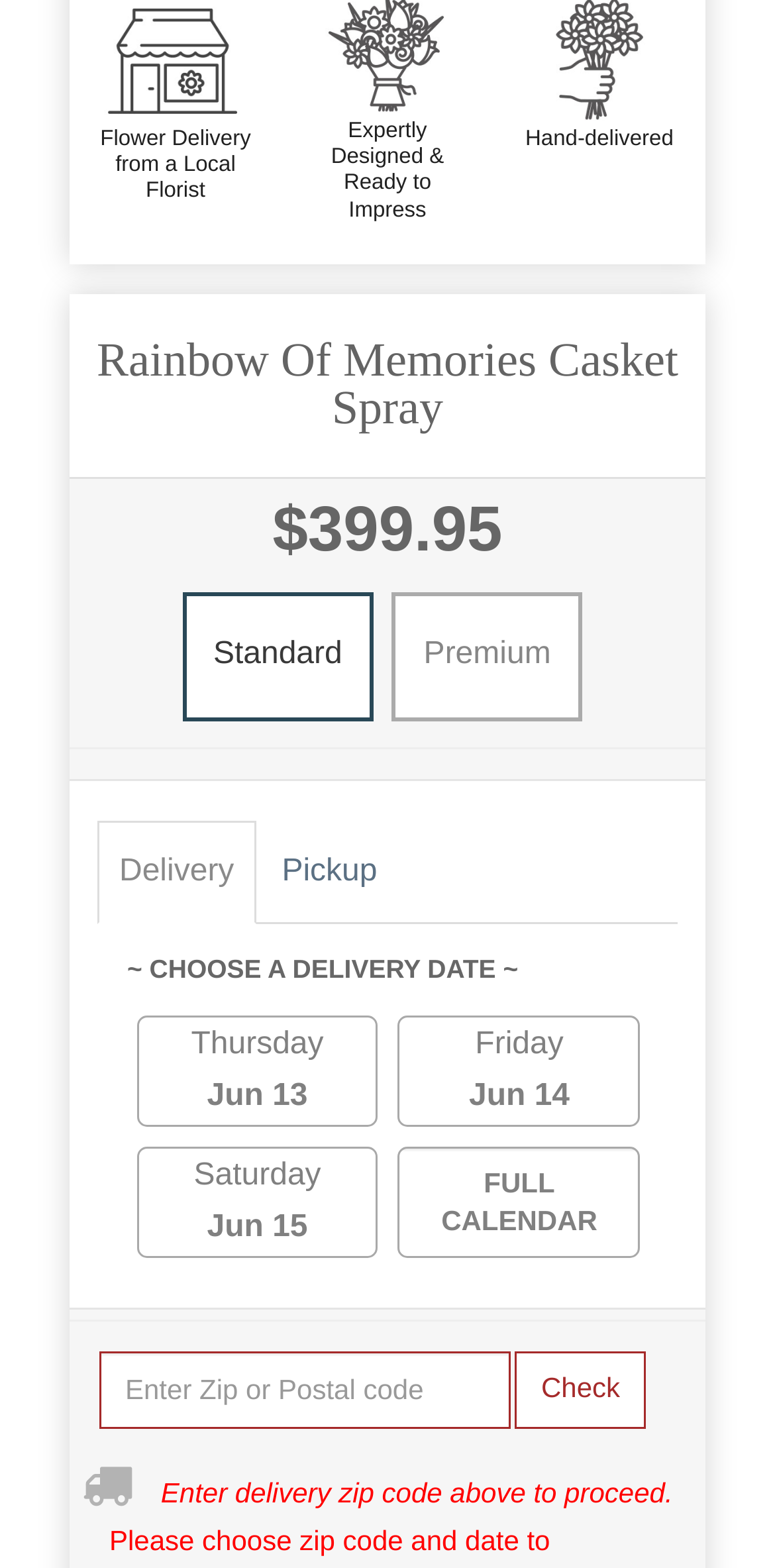Find the bounding box coordinates of the area to click in order to follow the instruction: "Click on the 'Pickup' link".

[0.335, 0.524, 0.515, 0.59]